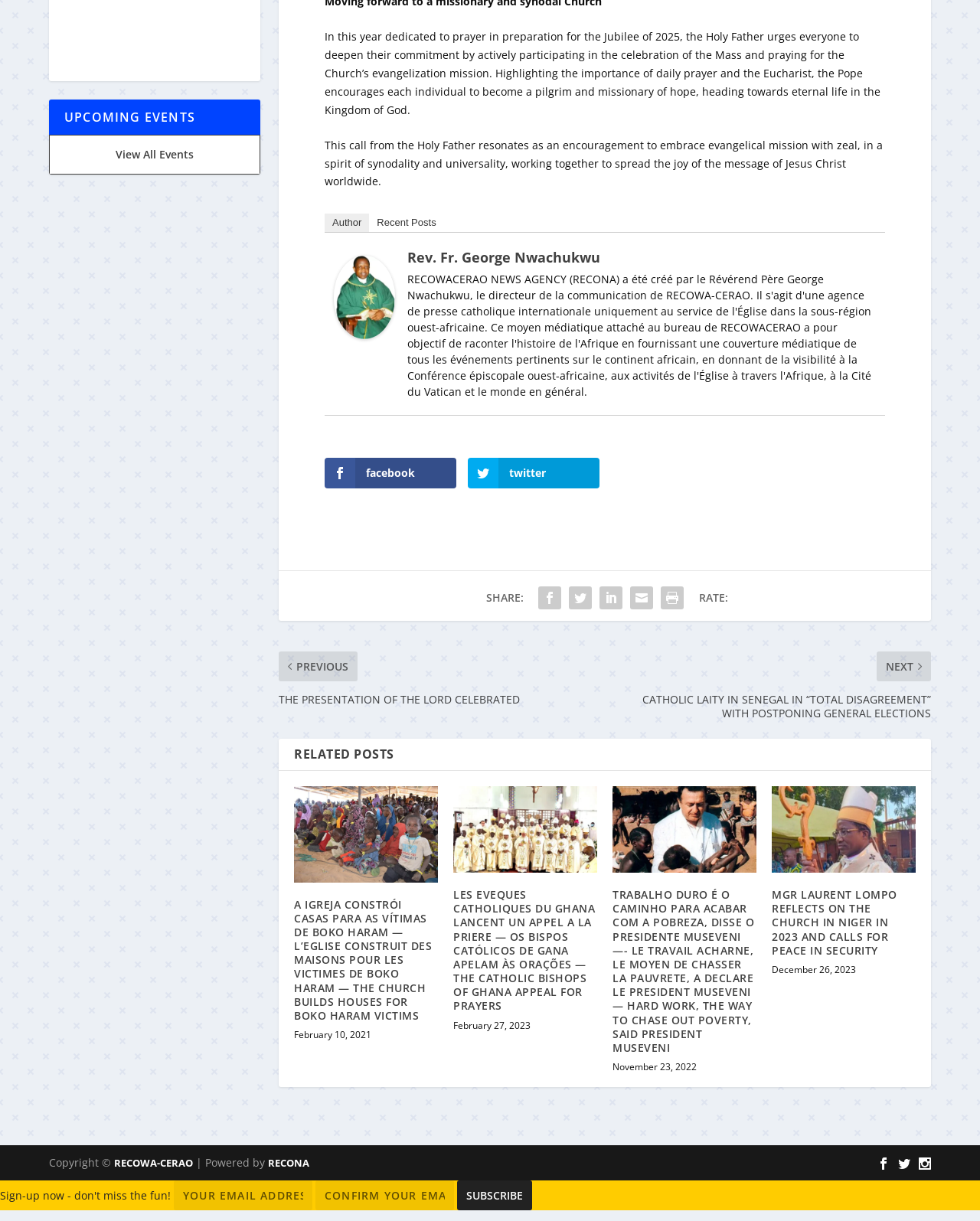Please identify the bounding box coordinates for the region that you need to click to follow this instruction: "View all events".

[0.05, 0.119, 0.266, 0.152]